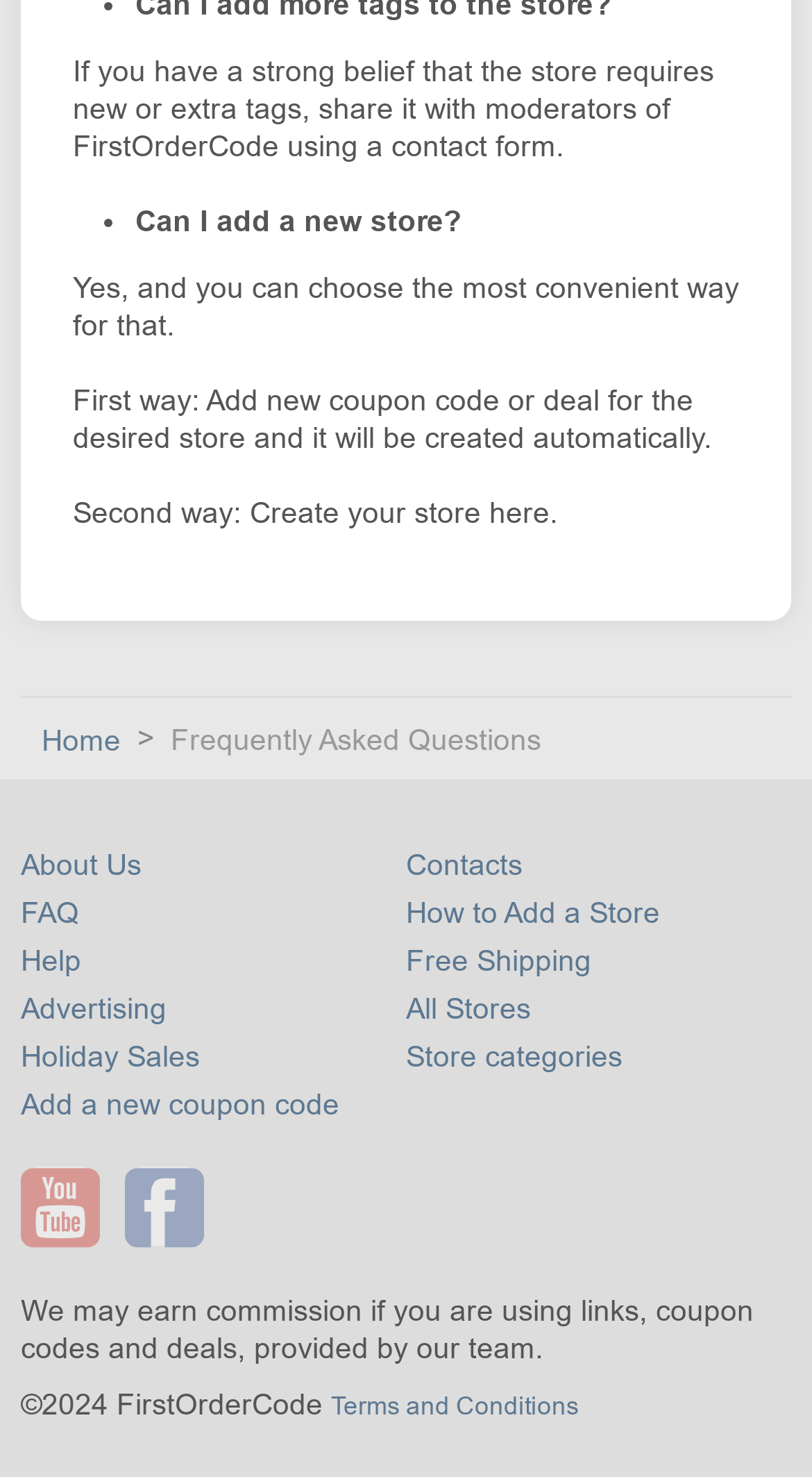What is the copyright year of the website?
Refer to the image and give a detailed answer to the query.

The copyright year of the website is 2024, as indicated by the text '©2024 FirstOrderCode' at the bottom of the webpage.